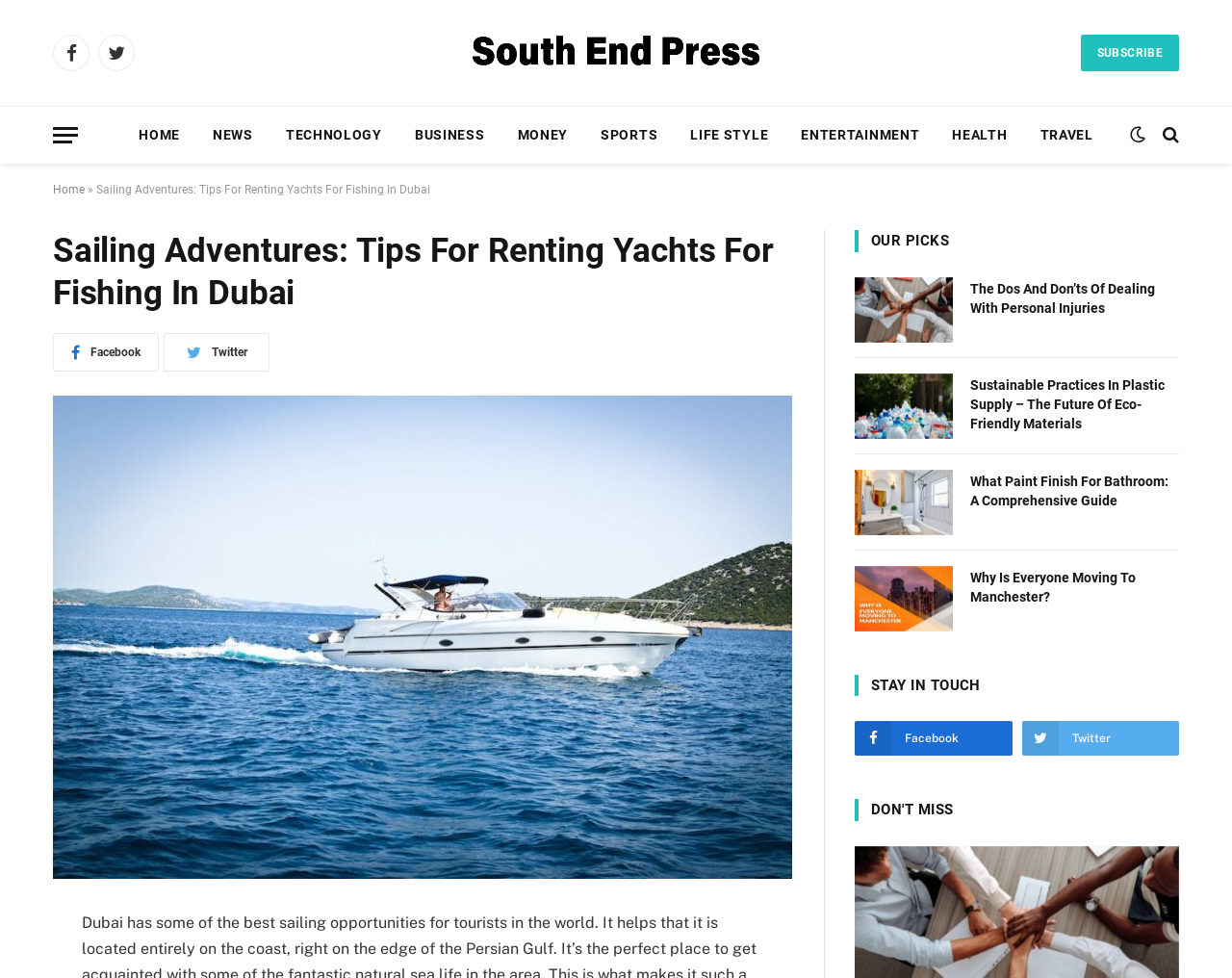Please respond in a single word or phrase: 
What are the main categories of the website?

HOME, NEWS, TECHNOLOGY, etc.